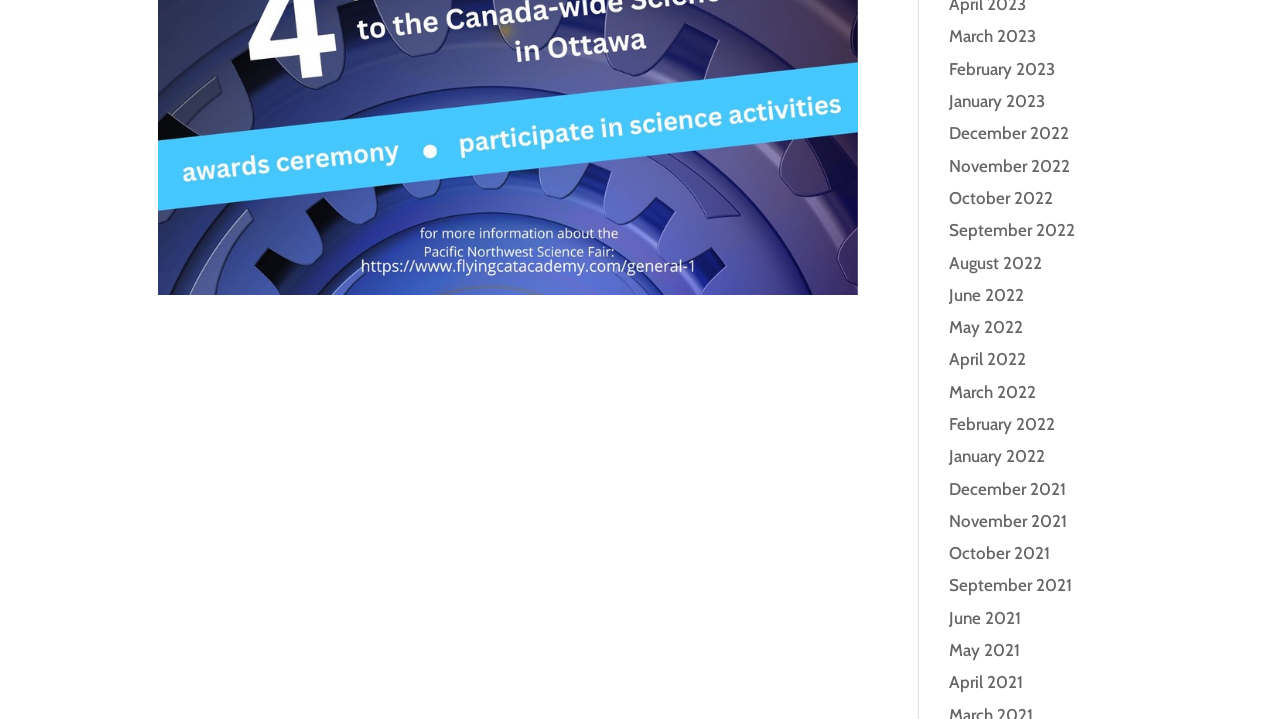Provide a short answer to the following question with just one word or phrase: How many links are there in total?

24